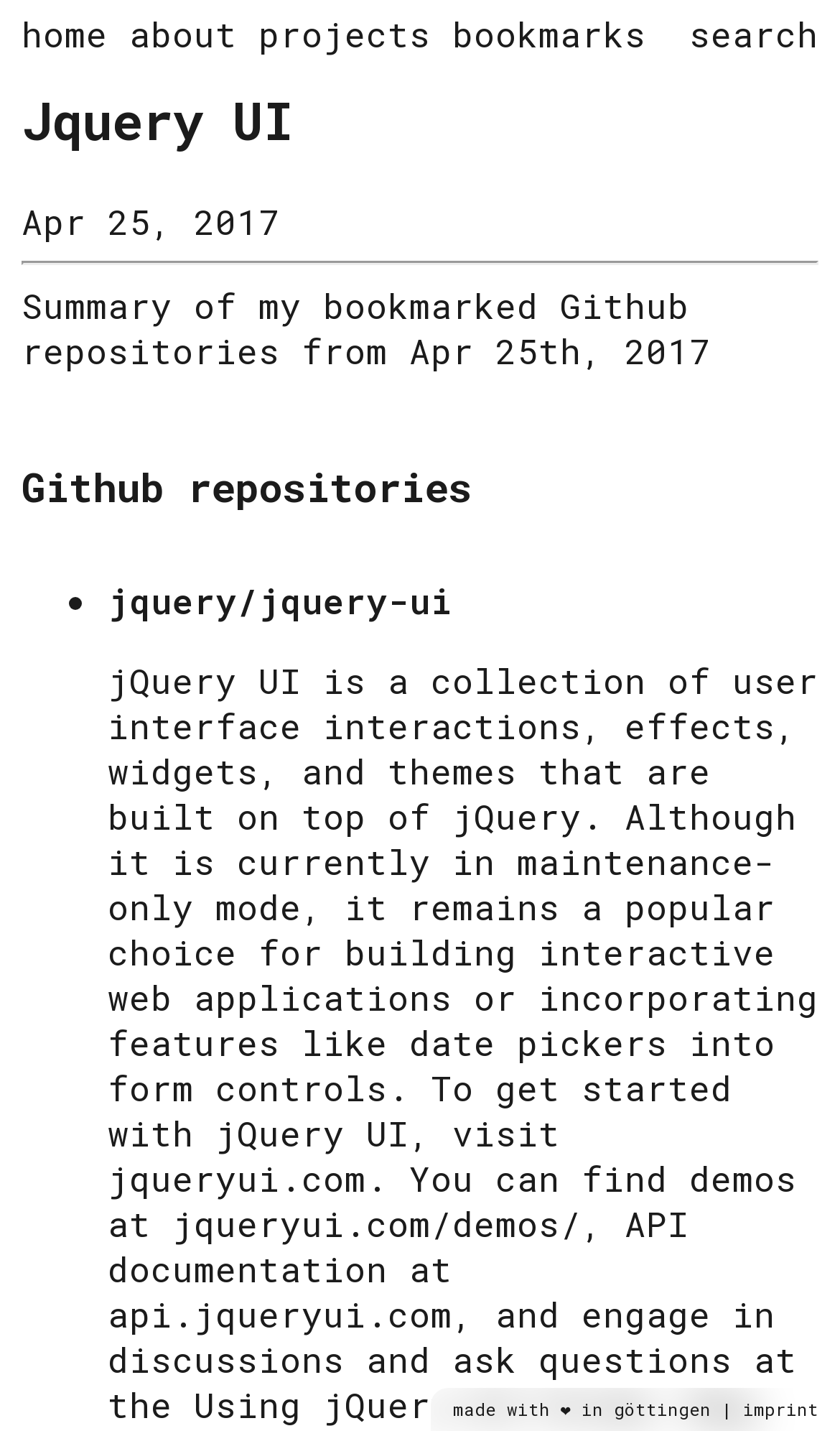Show me the bounding box coordinates of the clickable region to achieve the task as per the instruction: "go to home page".

[0.026, 0.008, 0.128, 0.039]